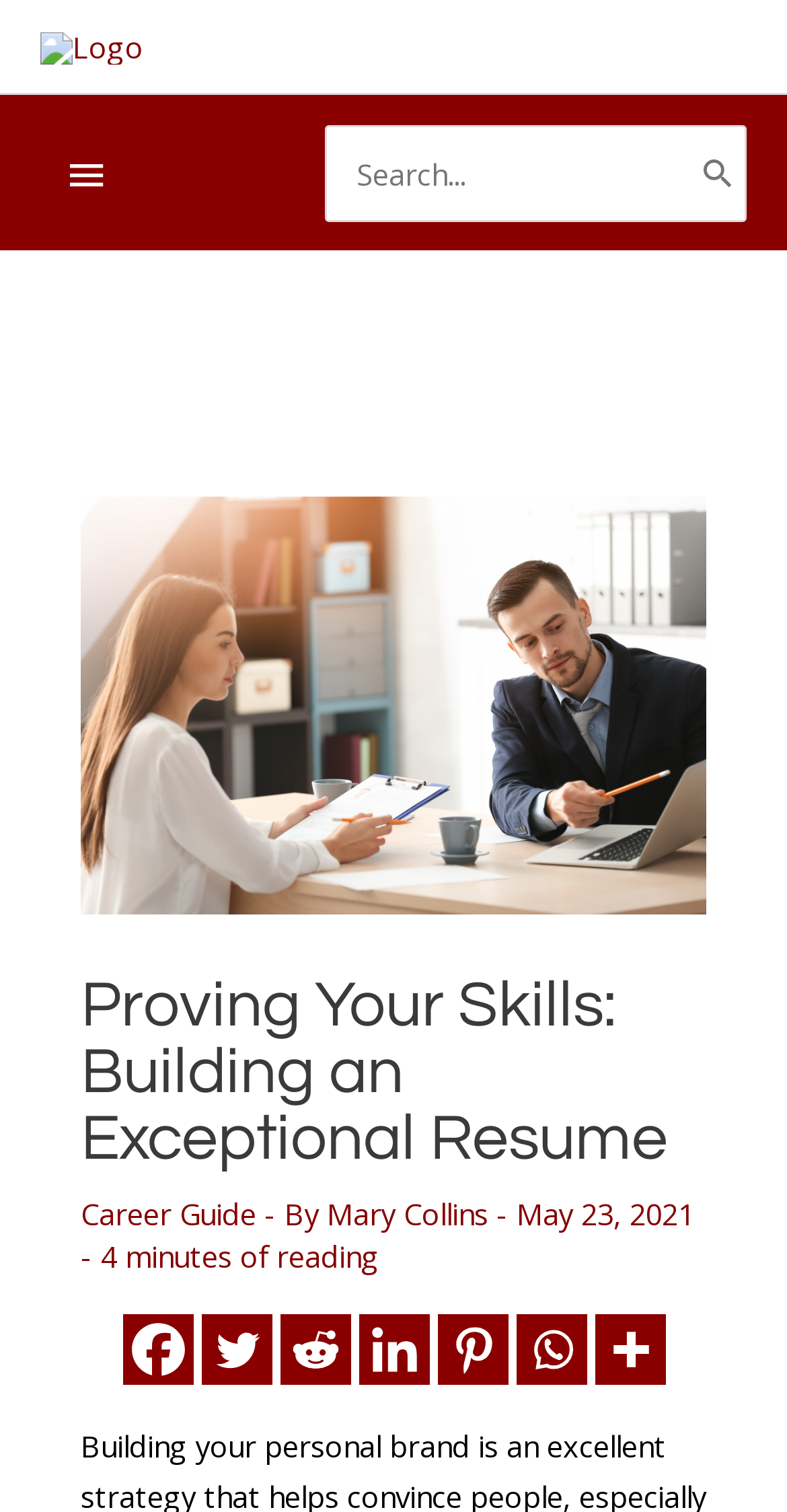Please answer the following question using a single word or phrase: 
How many social media links are there?

7